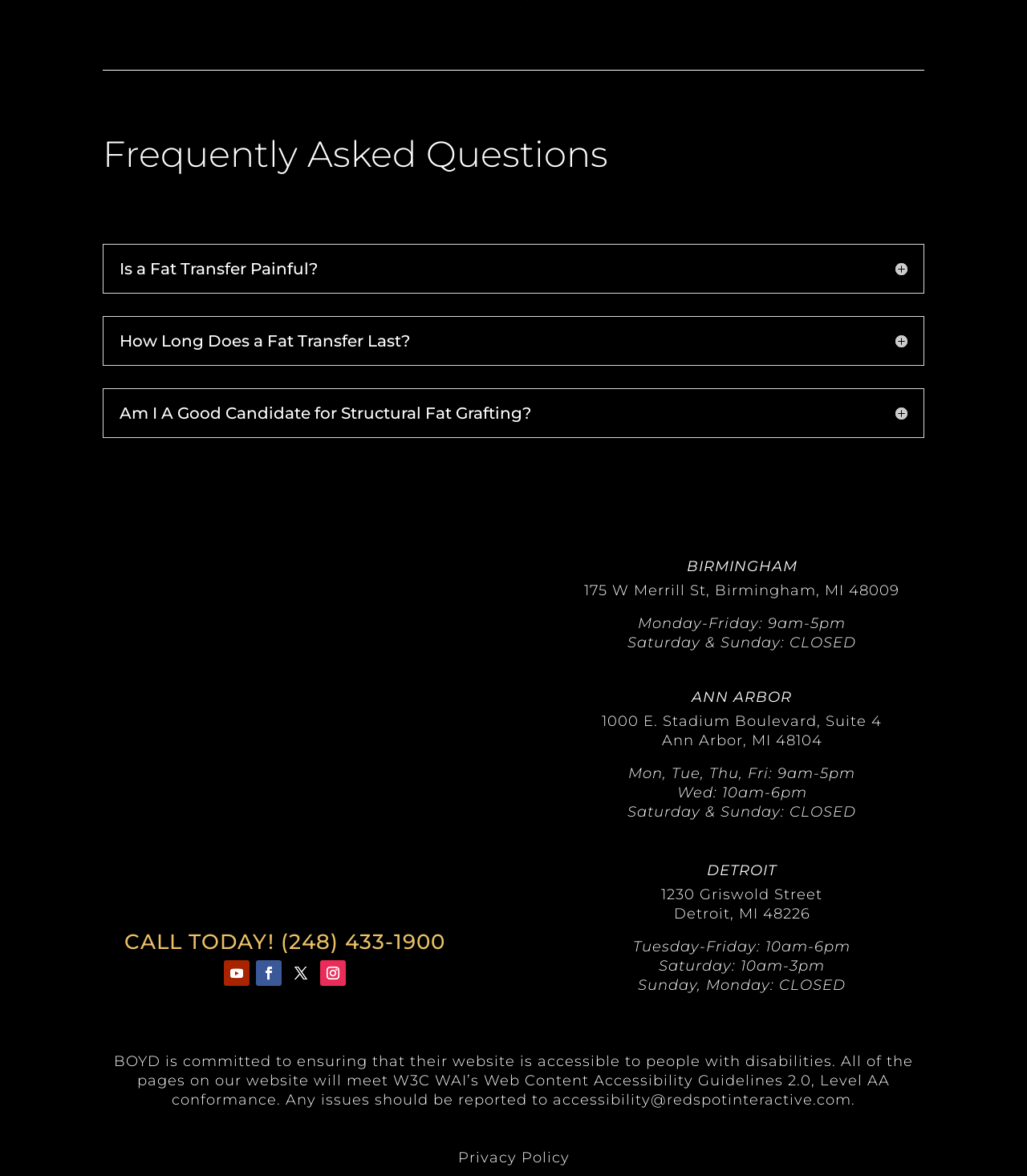Please provide the bounding box coordinates for the element that needs to be clicked to perform the instruction: "Click the Privacy Policy link". The coordinates must consist of four float numbers between 0 and 1, formatted as [left, top, right, bottom].

[0.446, 0.977, 0.554, 0.992]